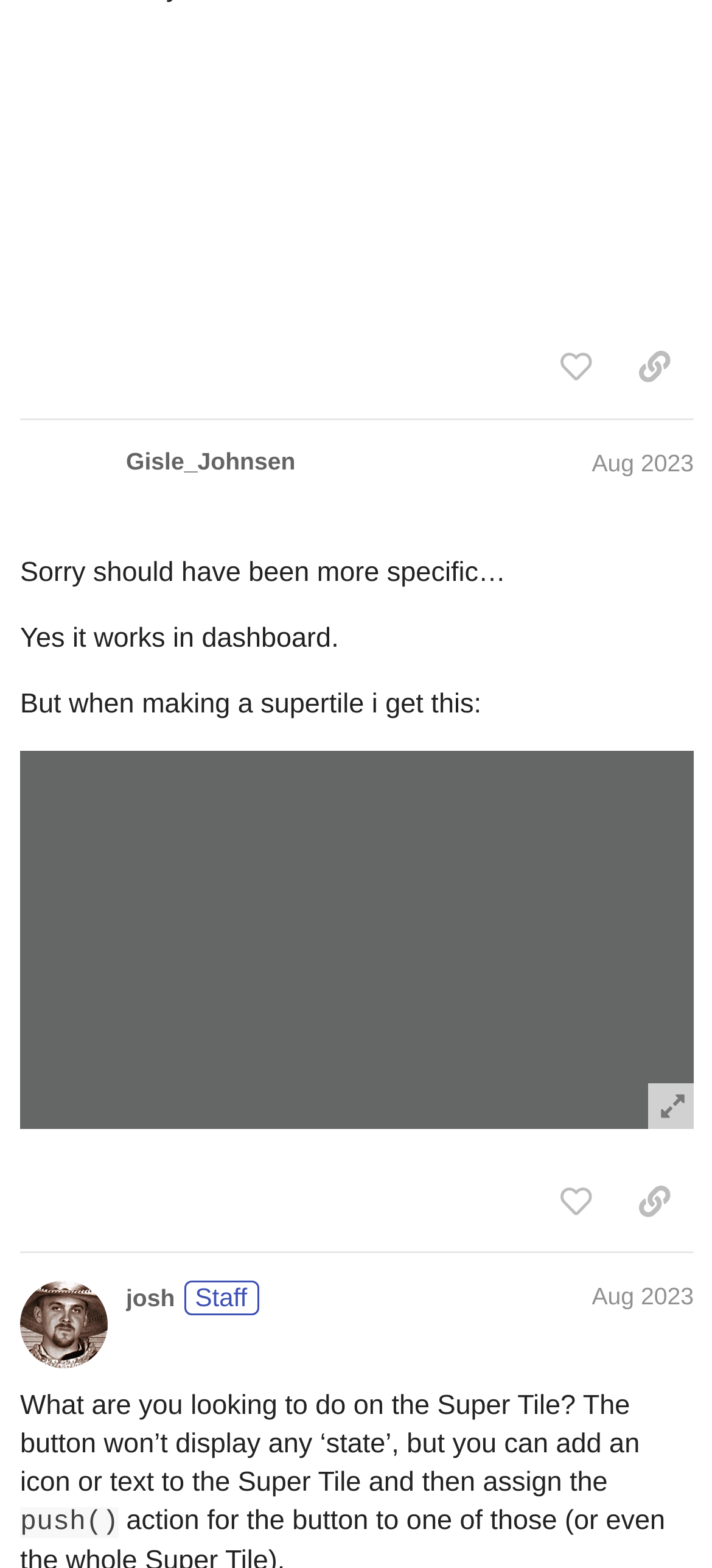Pinpoint the bounding box coordinates of the area that should be clicked to complete the following instruction: "copy a link to this post to clipboard". The coordinates must be given as four float numbers between 0 and 1, i.e., [left, top, right, bottom].

[0.864, 0.1, 0.974, 0.145]